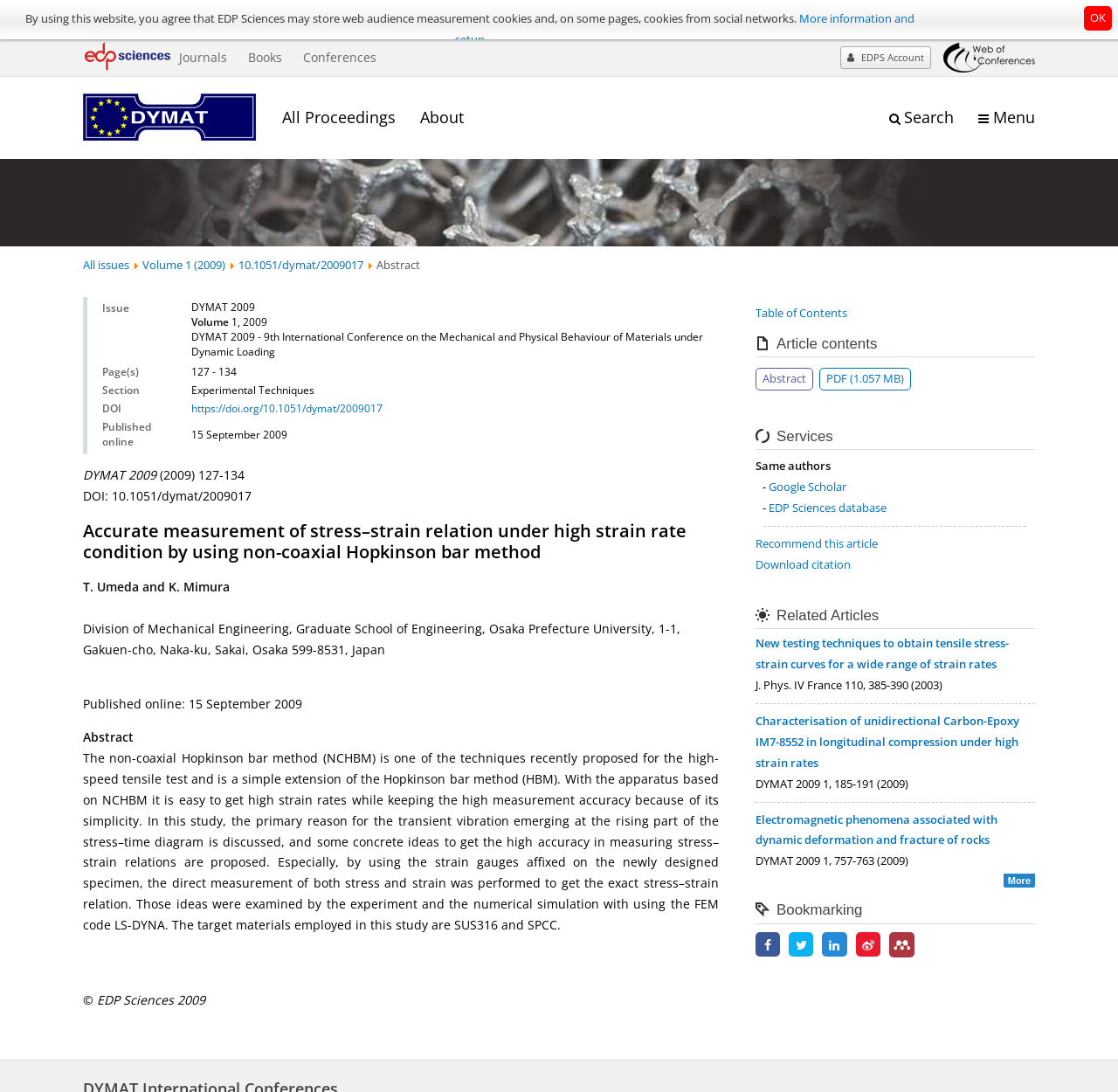What is the title of the article?
Give a detailed and exhaustive answer to the question.

I found the answer by looking at the heading element with the text 'Accurate measurement of stress–strain relation under high strain rate condition by using non-coaxial Hopkinson bar method', which suggests that it is the title of the article.